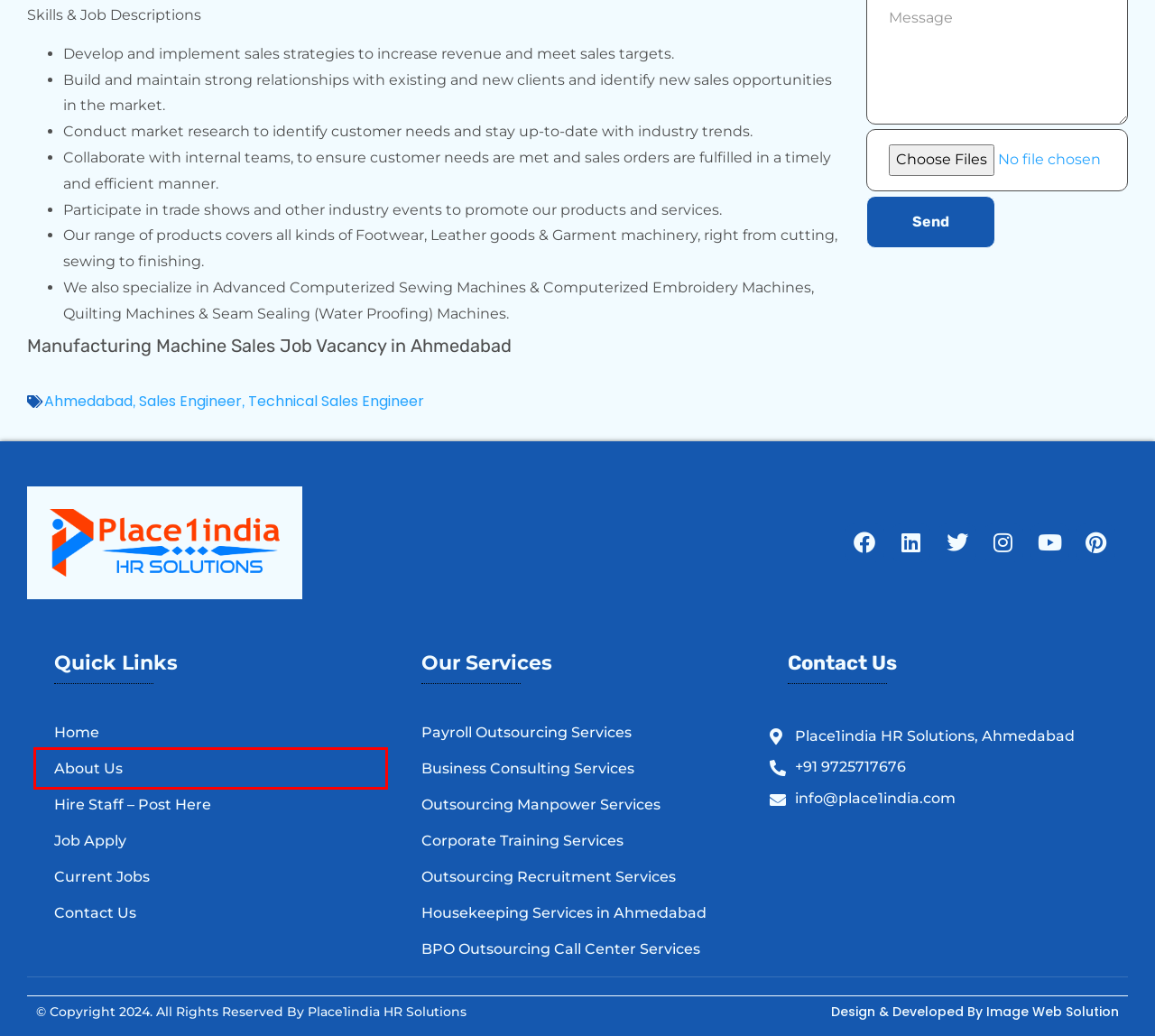You have a screenshot of a webpage where a red bounding box highlights a specific UI element. Identify the description that best matches the resulting webpage after the highlighted element is clicked. The choices are:
A. Corporate Training Services in Ahmedabad, Gujarat
B. Top Business Consultants in Ahmedabad - Place1india.com
C. Outsourcing Manpower Supply Agencies in Ahmedabad
D. Sales Engineer Archives - Place1india HR Solutions
E. Outsourcing Recruitment Services - RPO Company Ahmedabad
F. BPO Outsourcing Call Center Services in Ahmedabad
G. About - Place1india HR Solutions Ahmedabad
H. Job Apply - Search Jobs Online Application in Ahmedabad​

G